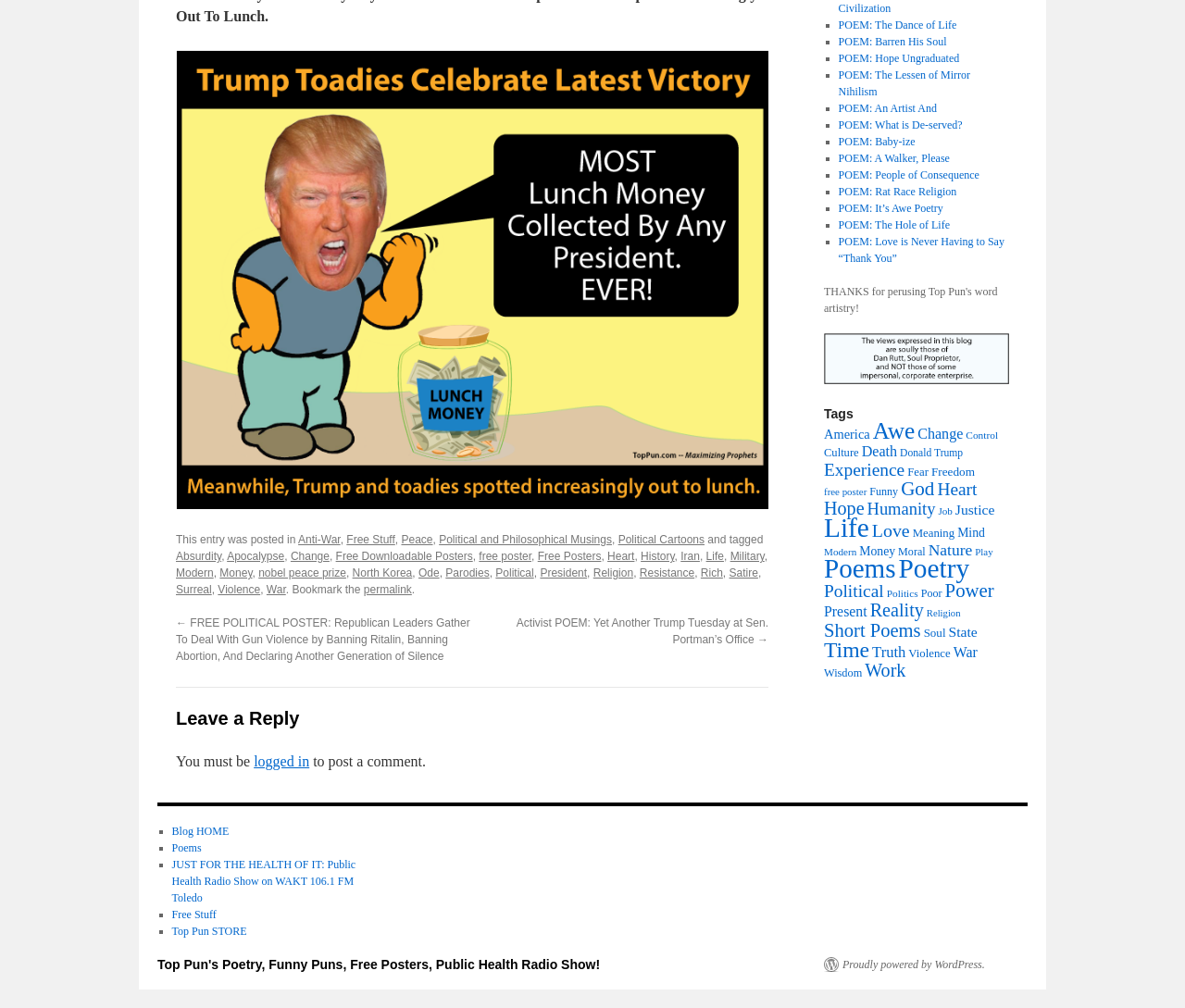Carefully observe the image and respond to the question with a detailed answer:
What is the topic of the free political poster?

The topic of the free political poster can be determined by looking at the text of the link element with ID 240, which is 'Free Political Poster: BULLY TRUMP - Trump Toadies Celebrate Latest Victory - MOST Lunch Money Collected By Any President EVER - Trump and Toadies Spotted Increasingly Out To Lunch'.